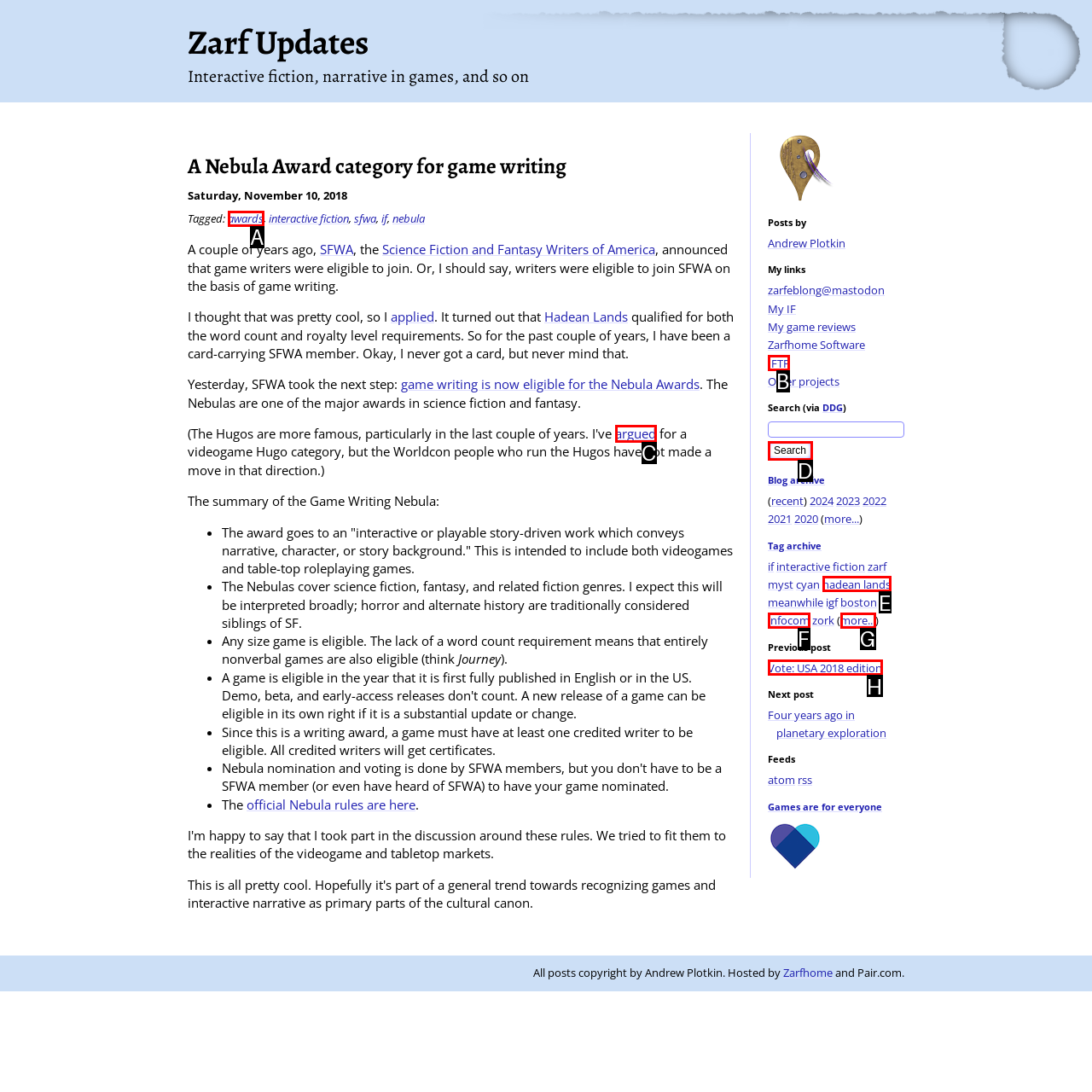Refer to the element description: Vote: USA 2018 edition and identify the matching HTML element. State your answer with the appropriate letter.

H